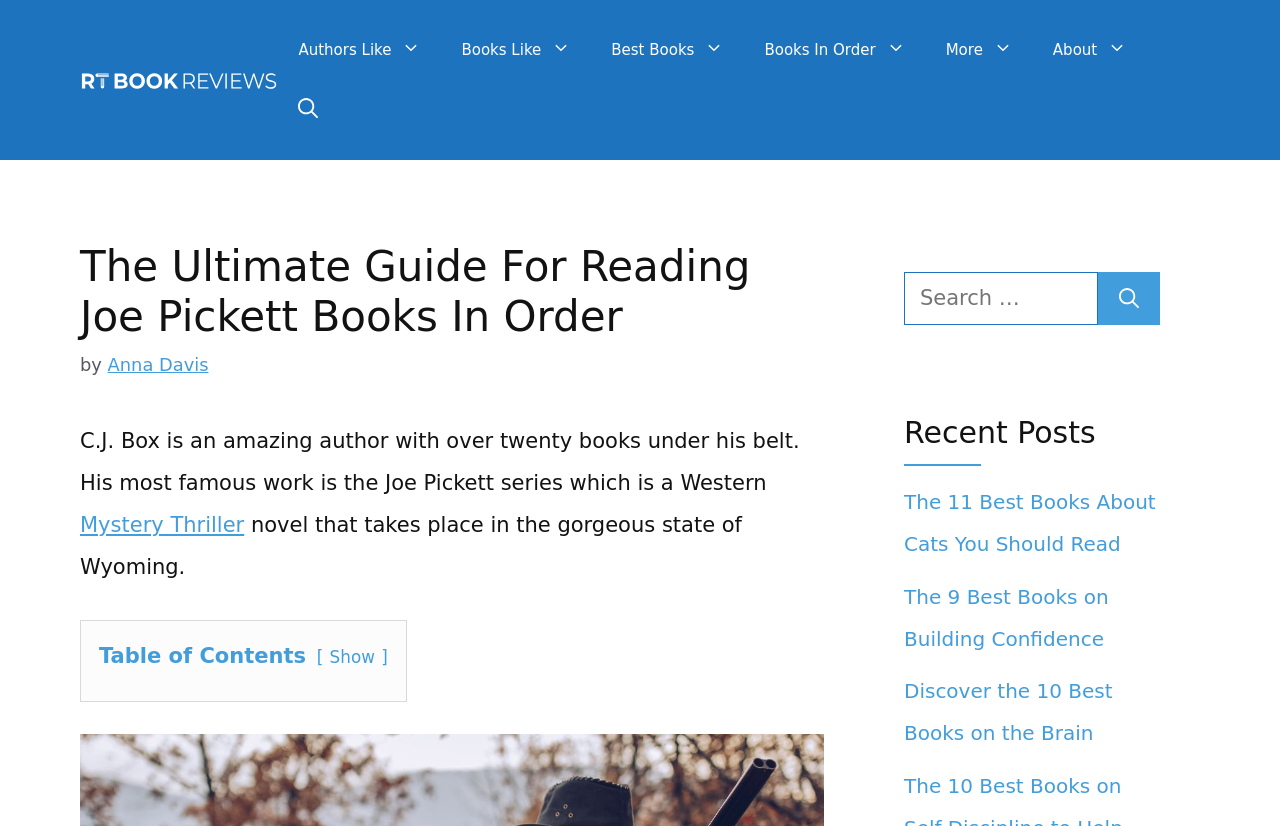Find the bounding box coordinates for the HTML element specified by: "For dealers and distributors".

None